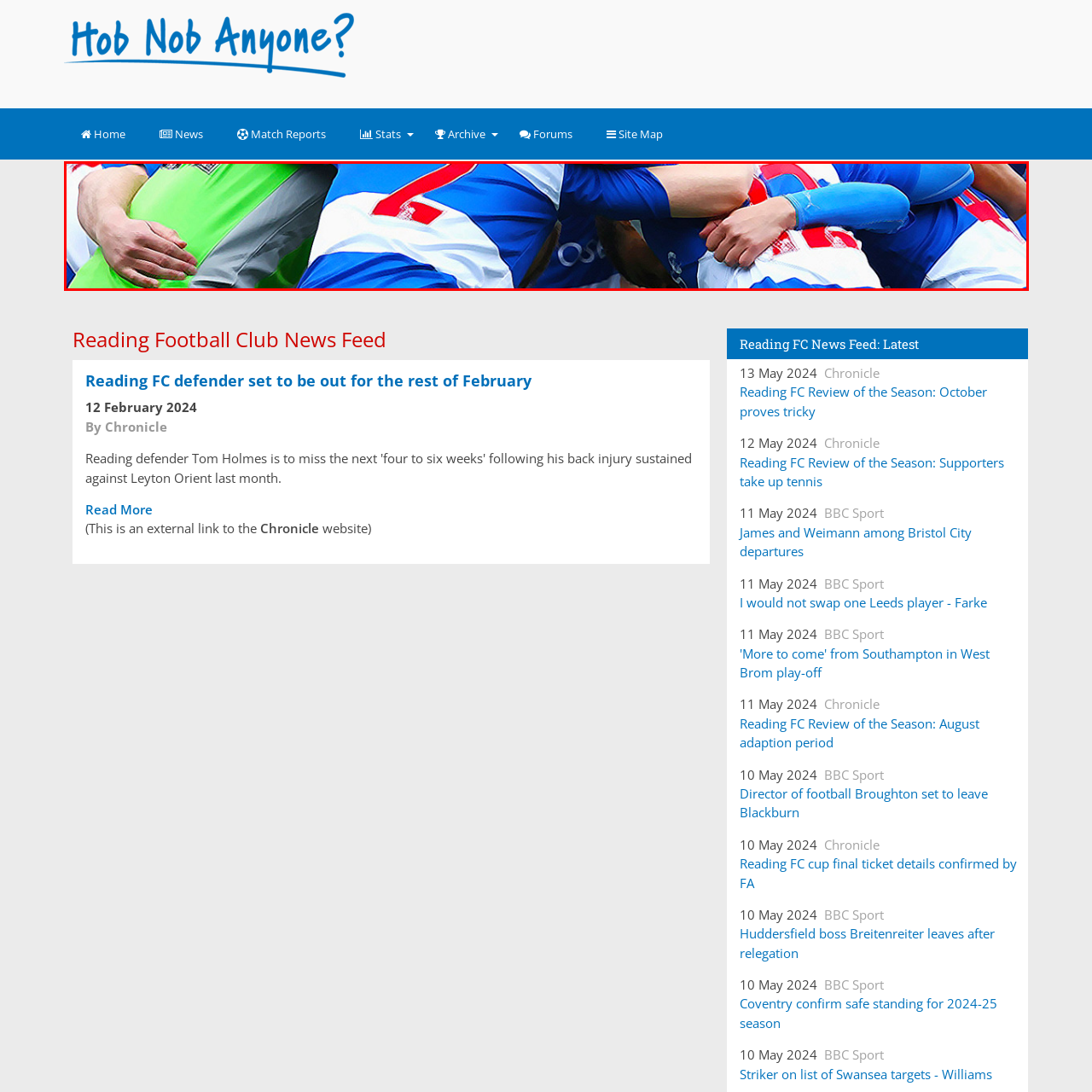Describe in detail what you see in the image highlighted by the red border.

The image captures a dynamic moment from a football match, showcasing the intense energy and teamwork of players wearing jerseys with distinctive blue and white stripes. A green-clad goalkeeper can be seen among the players, indicating collaboration and support, as they huddle closely together. This visual emphasizes the camaraderie and collective effort often seen in the sport, reflecting the spirit of the Reading Football Club. The scene likely conveys a pivotal moment, perhaps during a corner kick or a tactical discussion, illustrating the unity essential for success on the field.